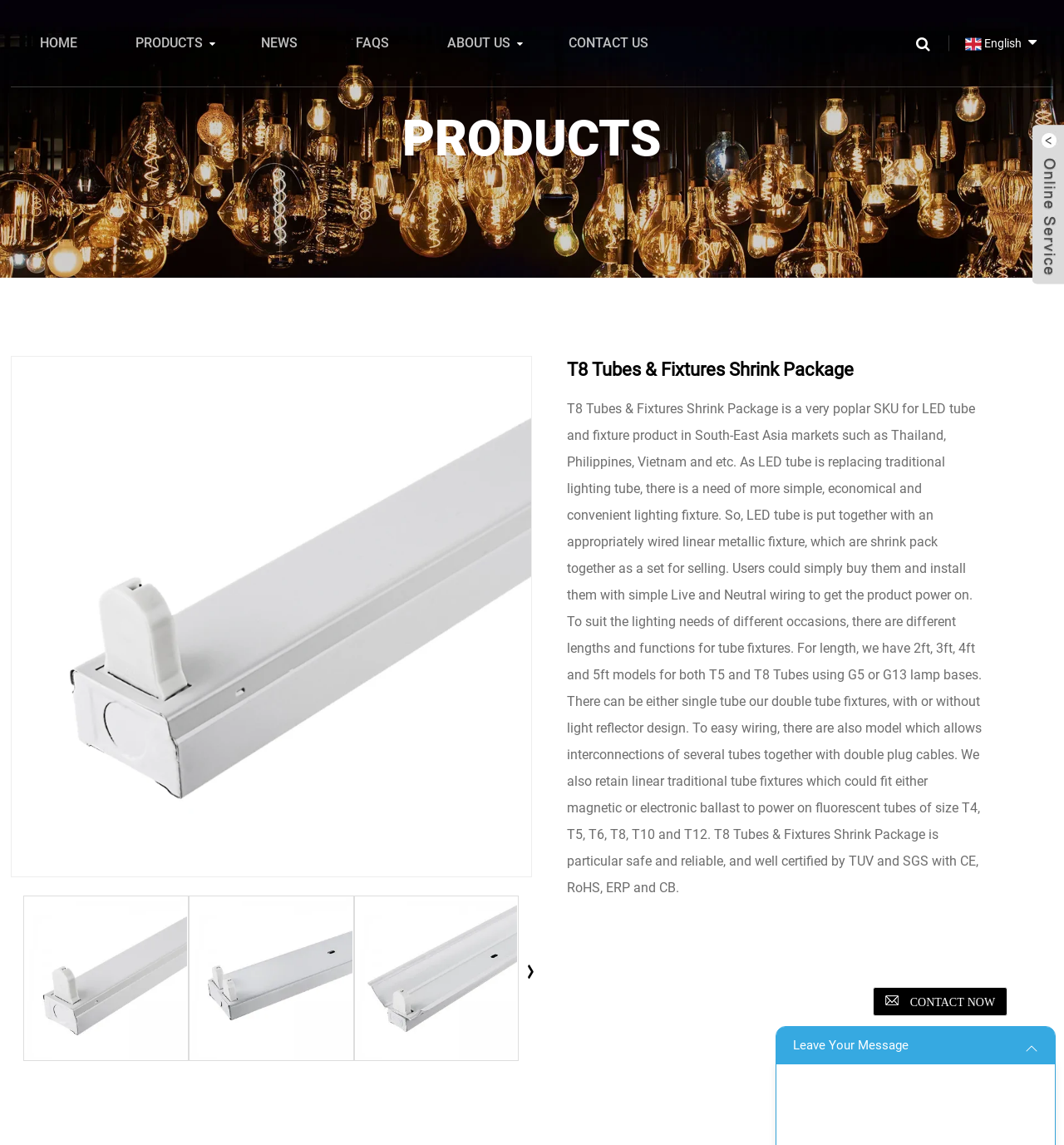Identify and provide the bounding box coordinates of the UI element described: "Leave Your Message". The coordinates should be formatted as [left, top, right, bottom], with each number being a float between 0 and 1.

[0.73, 0.897, 0.991, 0.93]